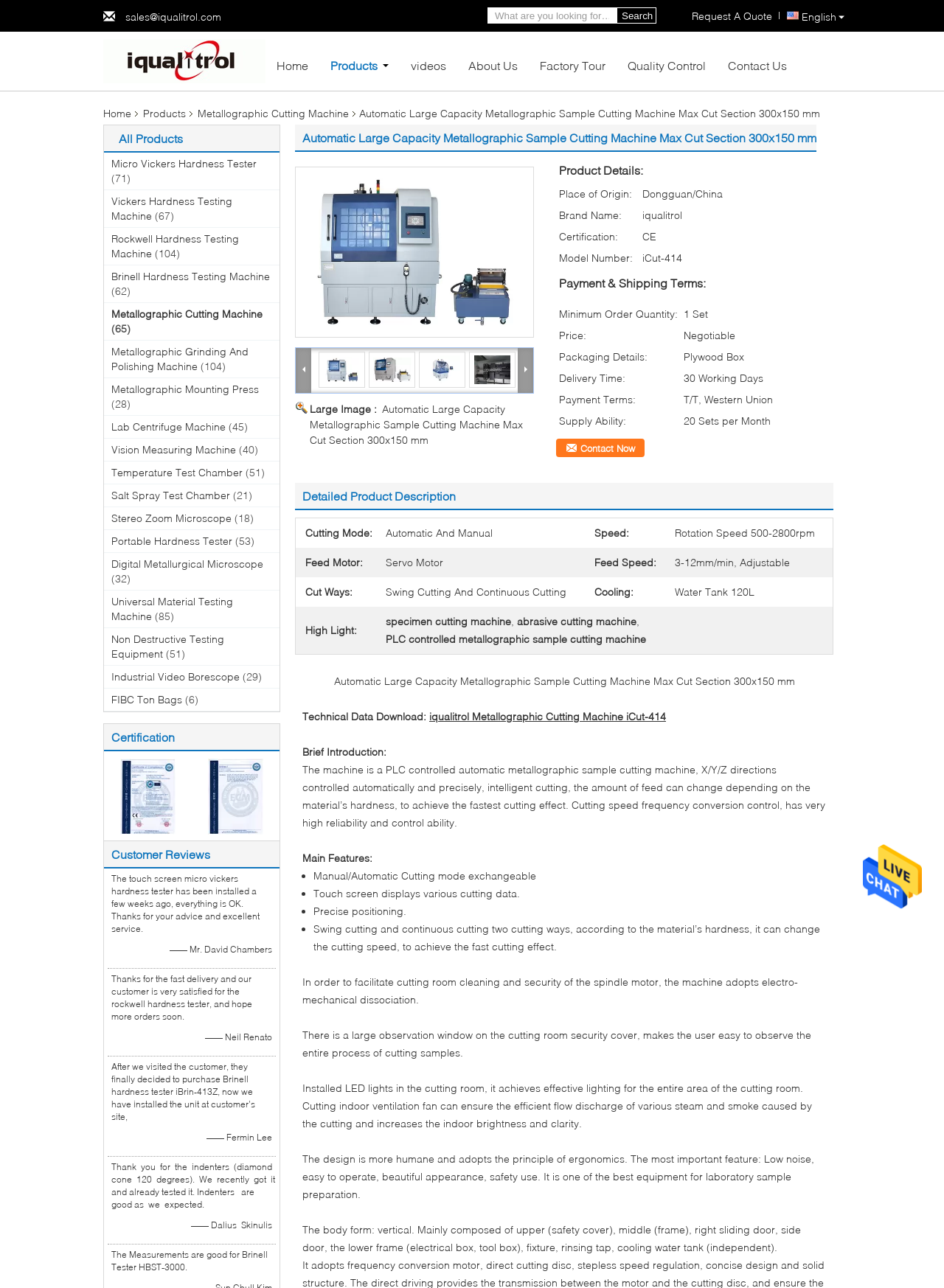Please pinpoint the bounding box coordinates for the region I should click to adhere to this instruction: "Click the Facebook link".

None